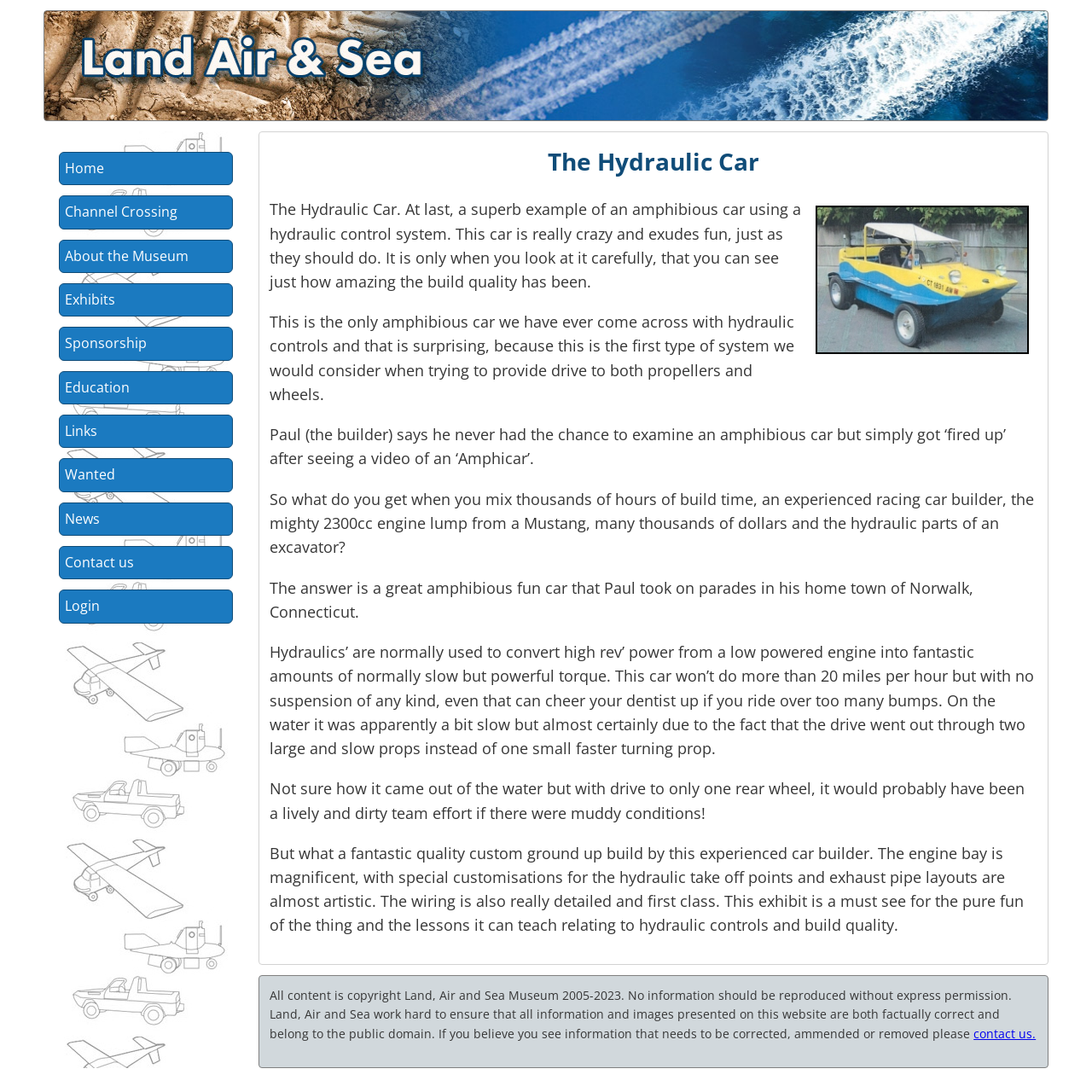Determine and generate the text content of the webpage's headline.

The Hydraulic Car